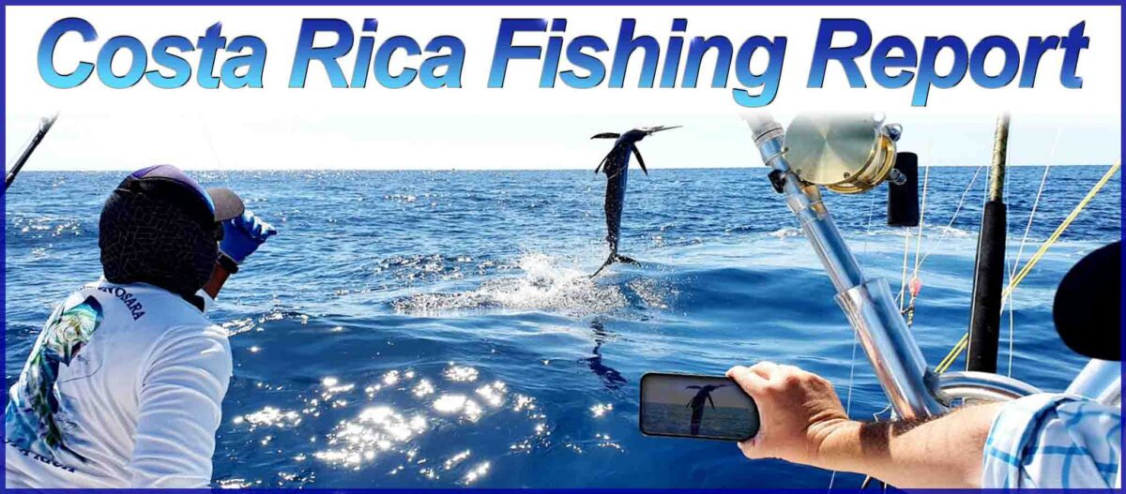What type of fish is being caught?
Give a one-word or short-phrase answer derived from the screenshot.

Sailfish